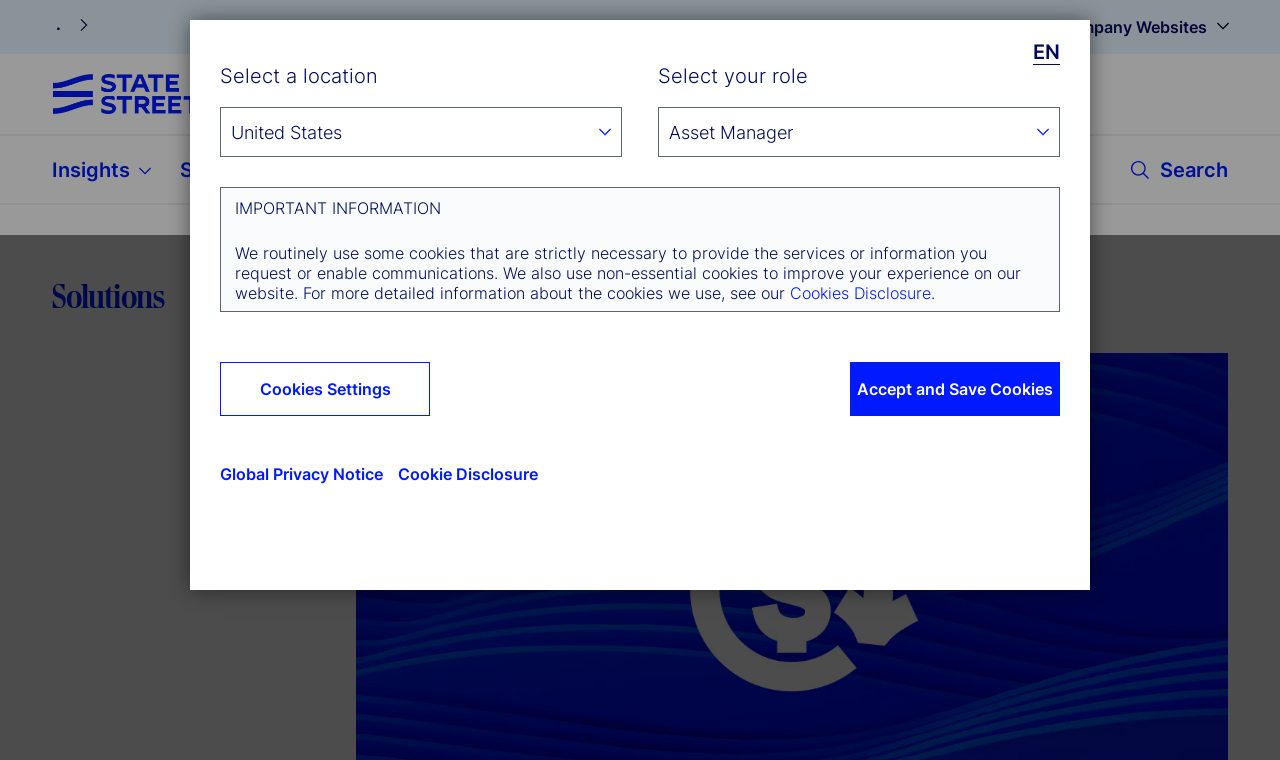Identify the bounding box coordinates of the clickable section necessary to follow the following instruction: "Sign into your Parent Portal account". The coordinates should be presented as four float numbers from 0 to 1, i.e., [left, top, right, bottom].

None